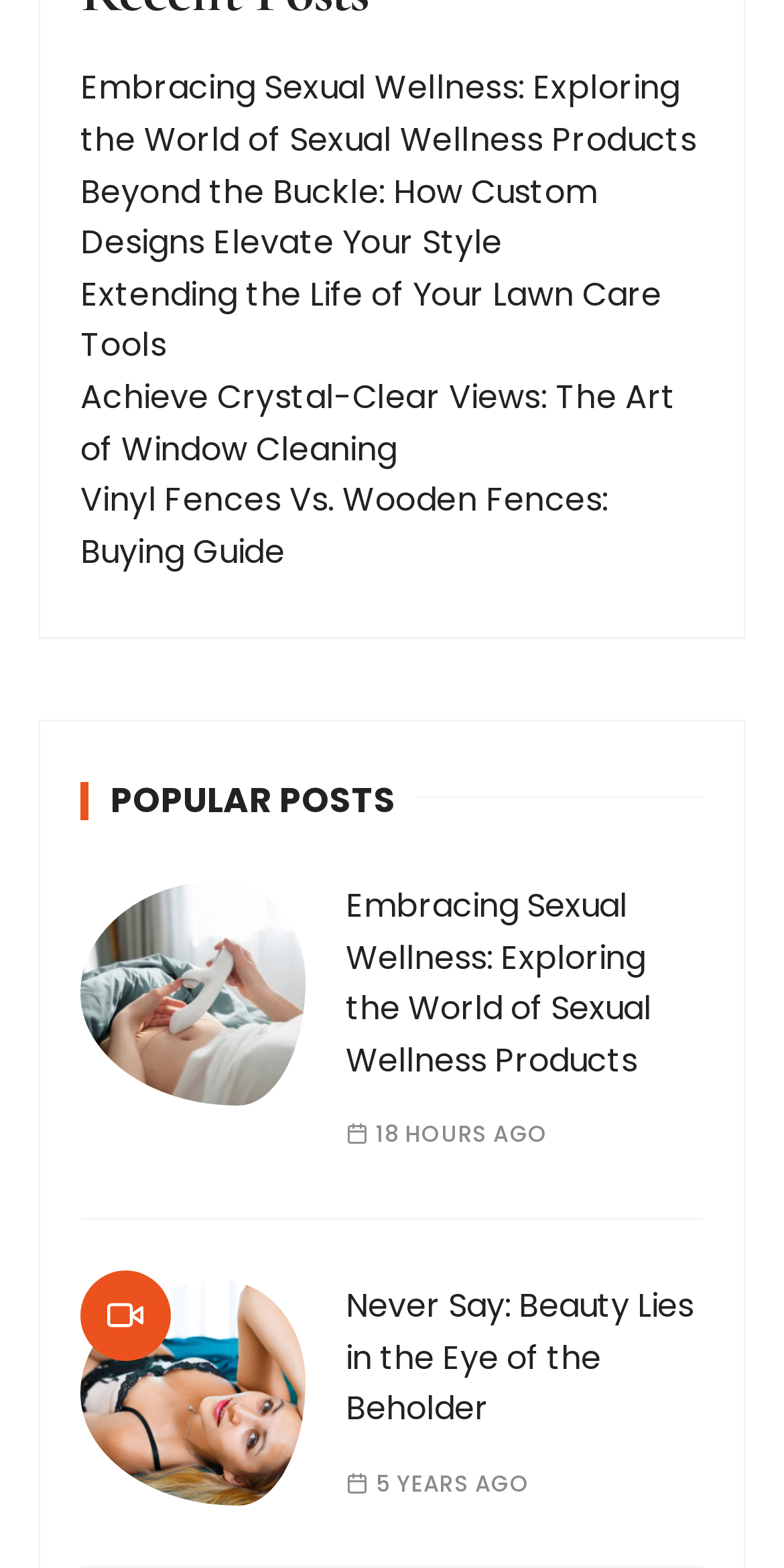Determine the bounding box coordinates of the clickable element to achieve the following action: 'Compare vinyl fences and wooden fences in the buying guide'. Provide the coordinates as four float values between 0 and 1, formatted as [left, top, right, bottom].

[0.102, 0.304, 0.776, 0.366]